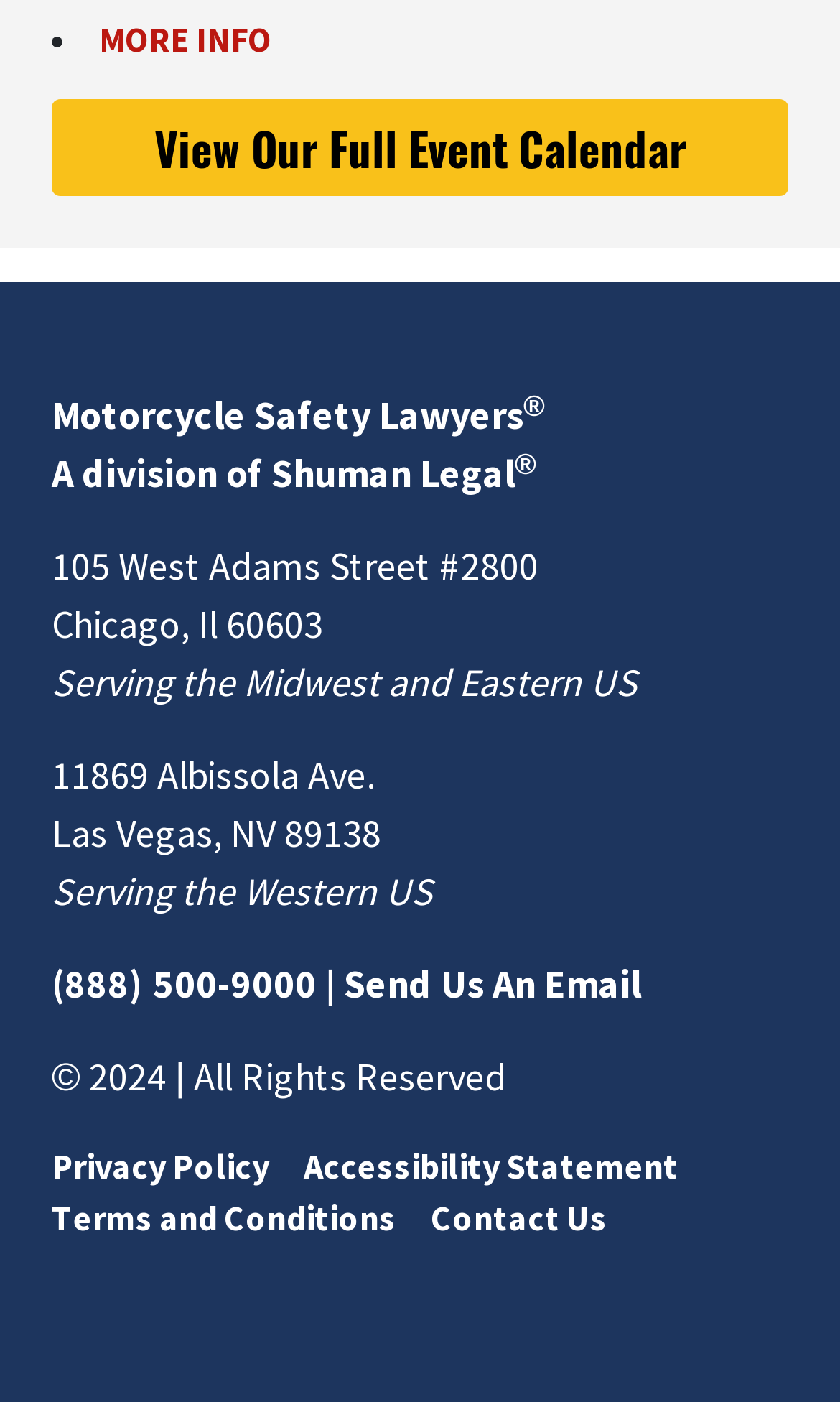What is the company name?
By examining the image, provide a one-word or phrase answer.

Motorcycle Safety Lawyers